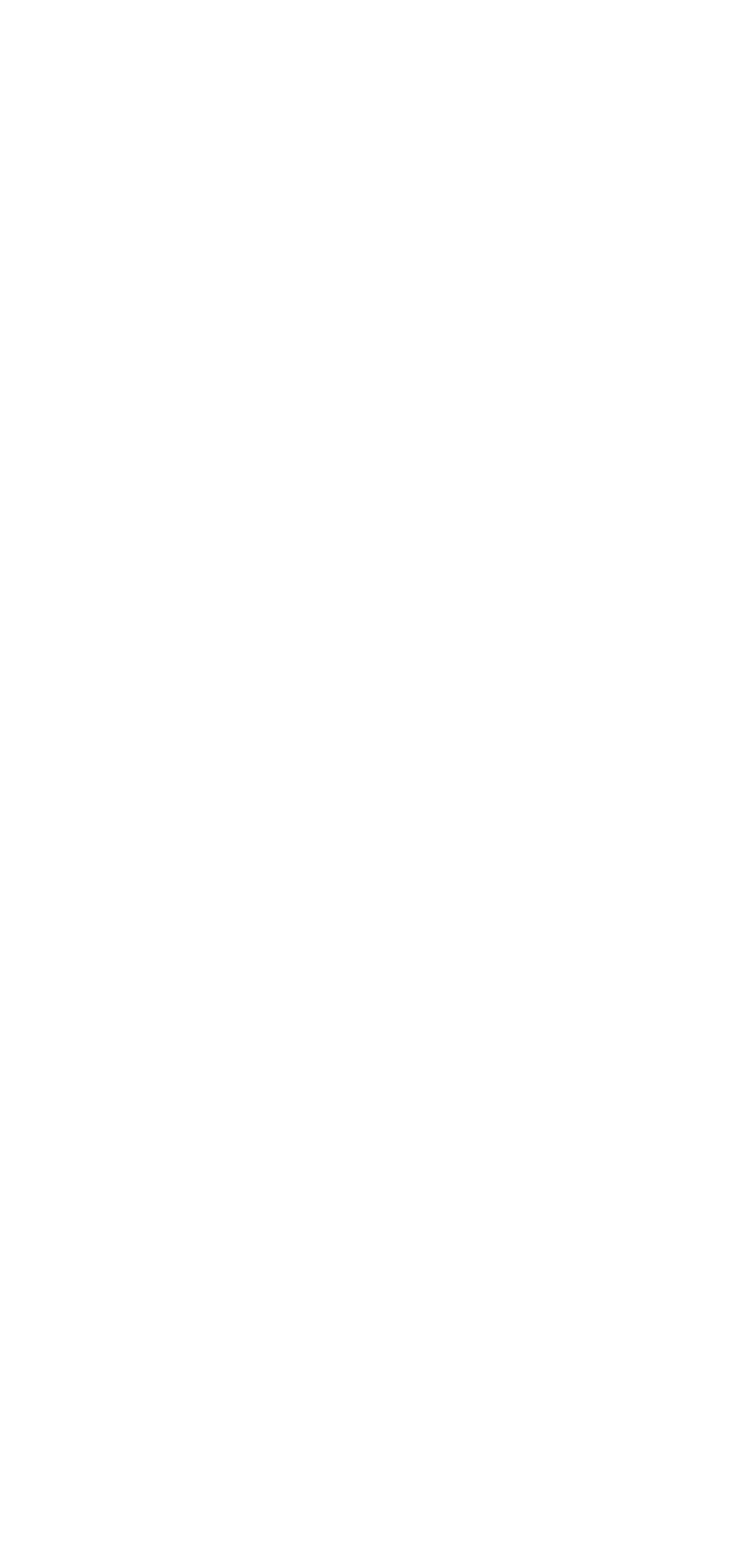Find the bounding box coordinates for the HTML element described in this sentence: "Other Machine". Provide the coordinates as four float numbers between 0 and 1, in the format [left, top, right, bottom].

[0.05, 0.7, 0.285, 0.72]